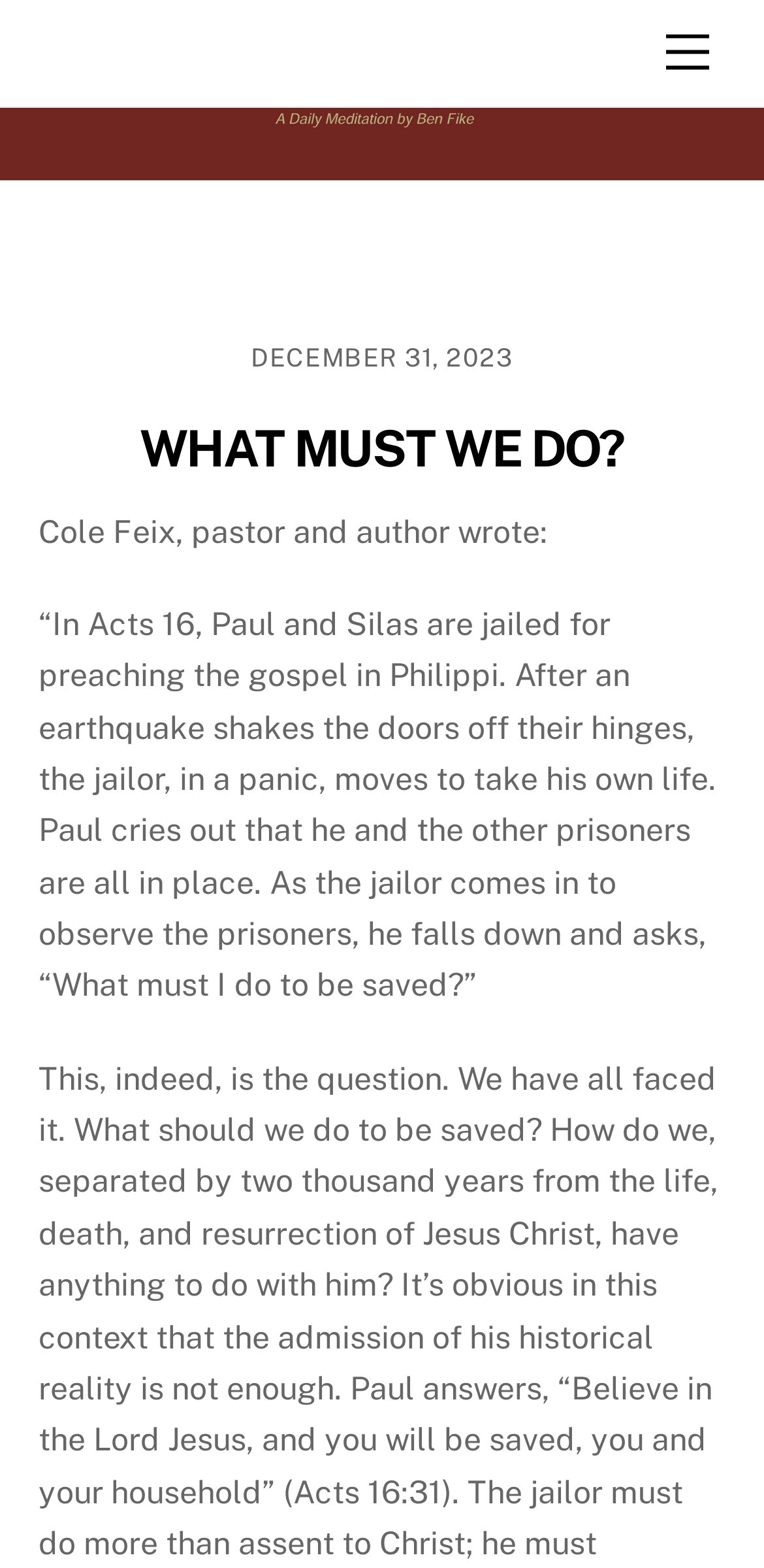What is the link text at the bottom of the webpage?
Please look at the screenshot and answer using one word or phrase.

Back To Top